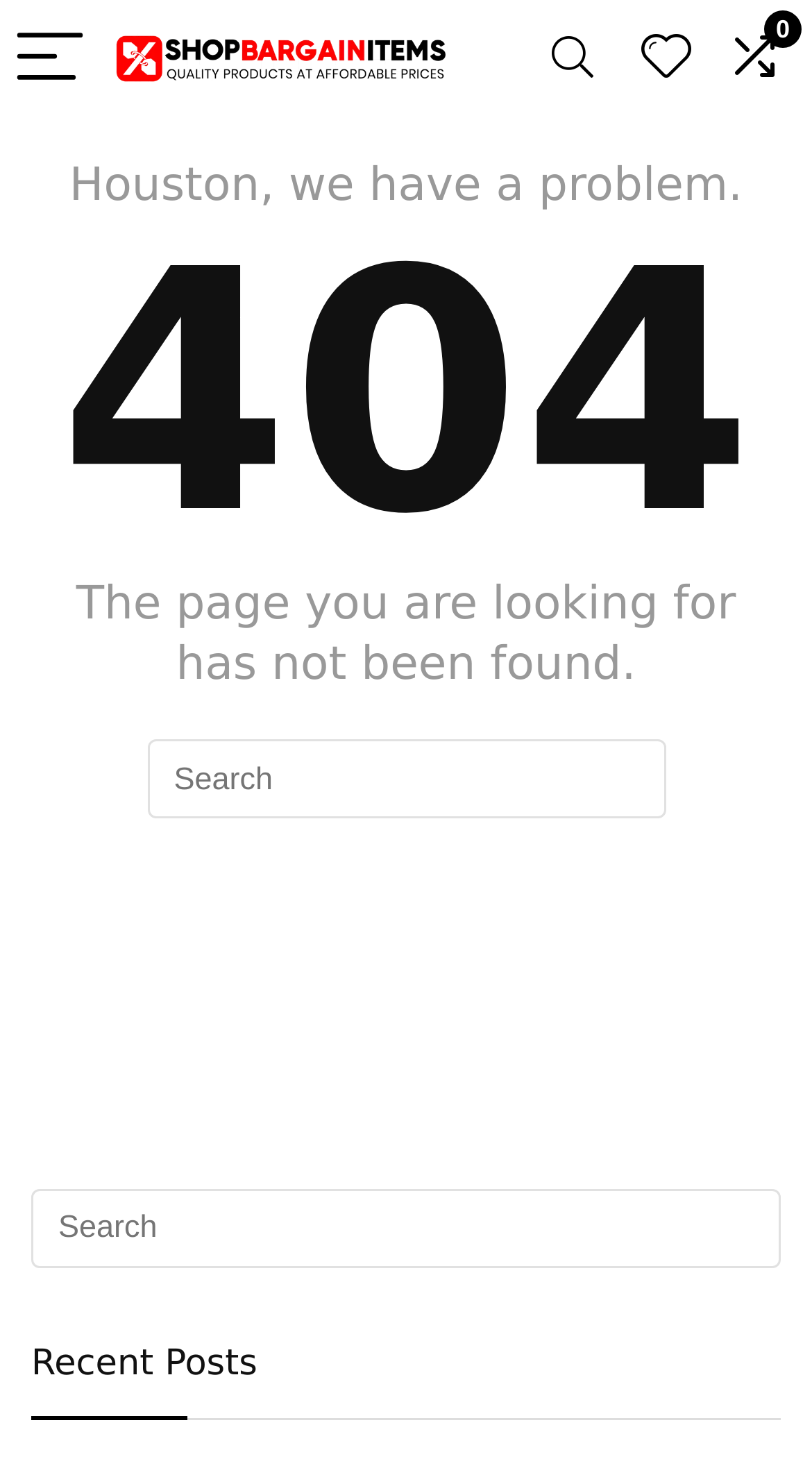Answer the following query concisely with a single word or phrase:
What is the section title below the error message?

Recent Posts